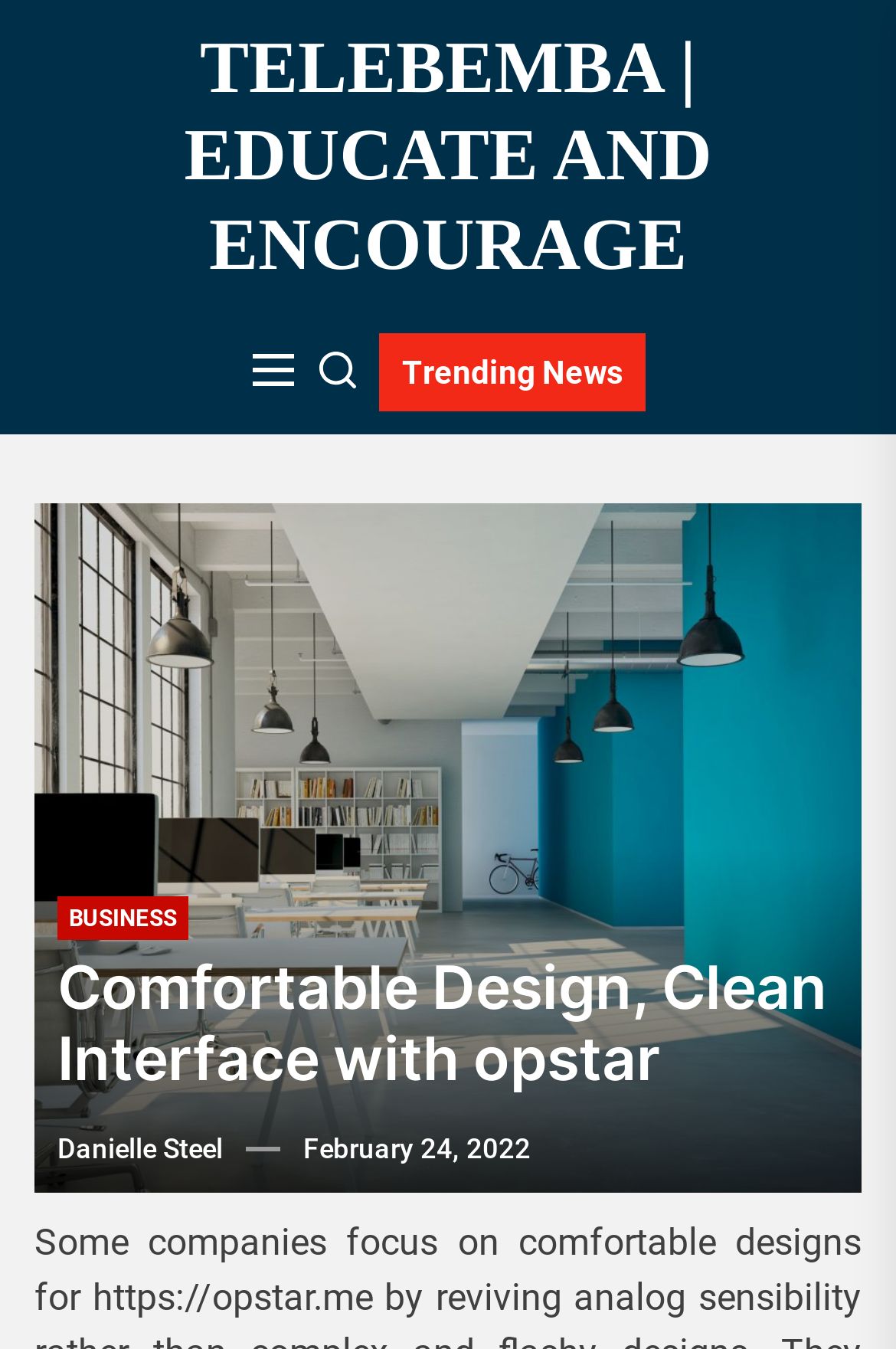Bounding box coordinates must be specified in the format (top-left x, top-left y, bottom-right x, bottom-right y). All values should be floating point numbers between 0 and 1. What are the bounding box coordinates of the UI element described as: Telebemba | Educate and Encourage

[0.038, 0.017, 0.962, 0.213]